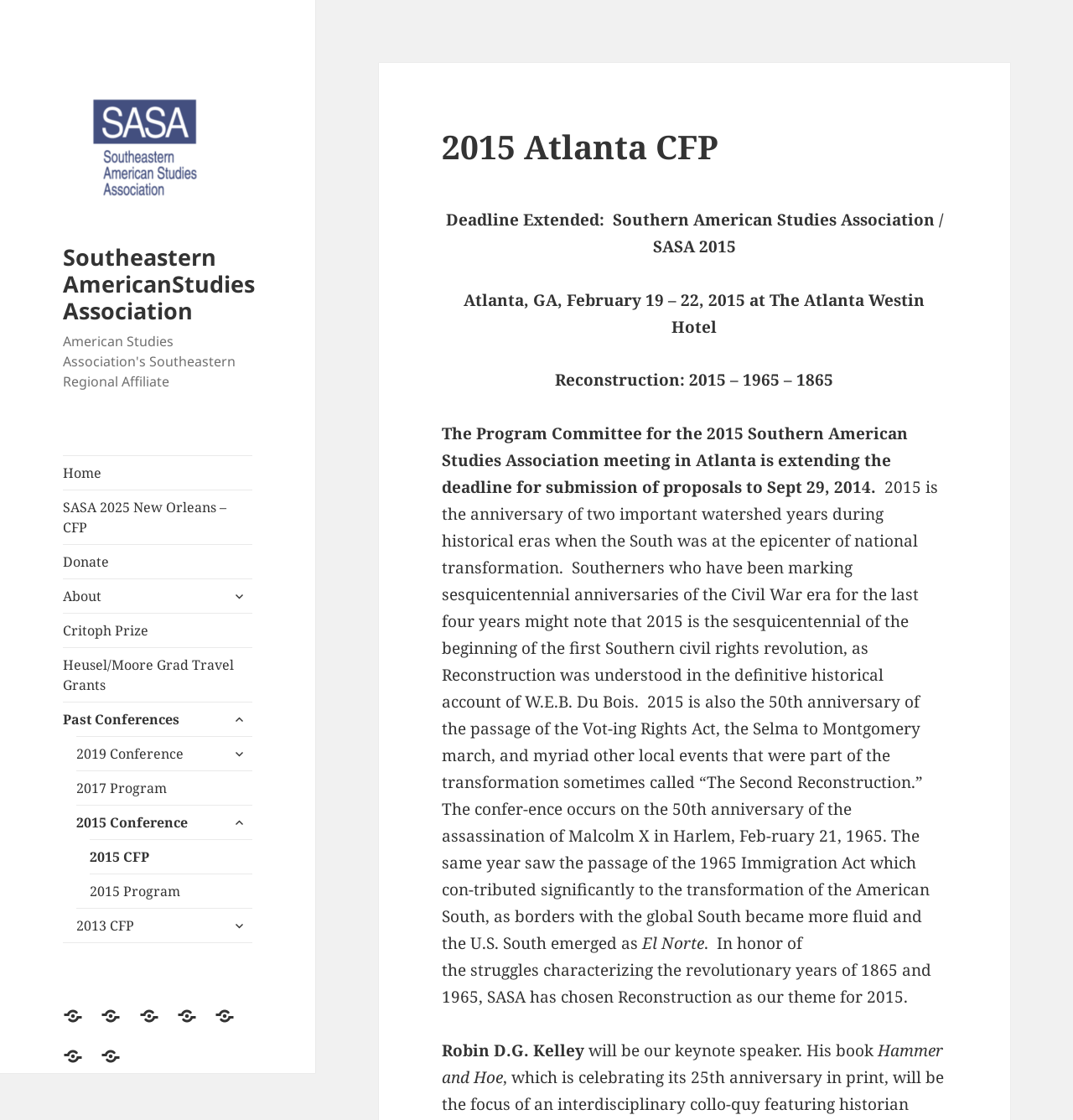Please identify the primary heading on the webpage and return its text.

2015 Atlanta CFP